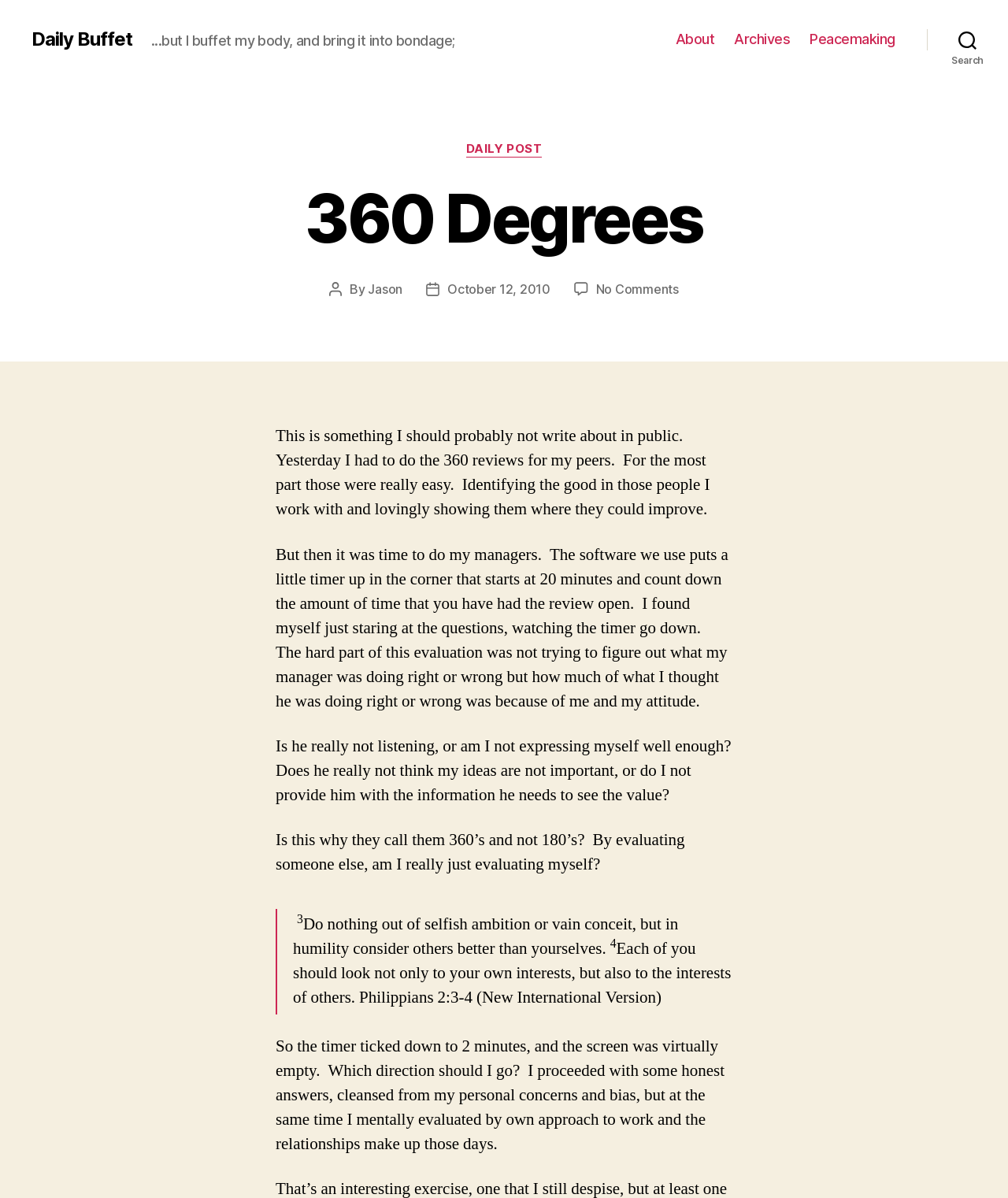Give a detailed account of the webpage.

The webpage is about a personal reflection on the experience of doing 360-degree reviews at work. At the top, there is a link to "Daily Buffet" and a quote from the Bible. Below this, there is a horizontal navigation menu with links to "About", "Archives", and "Peacemaking". 

To the right of the navigation menu, there is a search button. When expanded, the search button reveals a section with a header "360 Degrees" and several pieces of information about the post, including the author "Jason", the post date "October 12, 2010", and a comment count "No Comments on 360 Degrees". 

Below this, there is a long block of text that discusses the author's experience doing 360-degree reviews, including their struggles with evaluating their managers and their own role in the process. The text is divided into several paragraphs, with some sentences and phrases highlighted as separate elements. 

There is also a blockquote with a Bible verse from Philippians 2:3-4, which is referenced in the main text. The verse is displayed with superscript numbers and is formatted to stand out from the rest of the text.